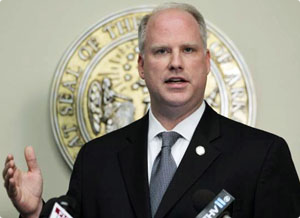What is the emblem behind the man?
Look at the image and provide a detailed response to the question.

The circular emblem behind the man is likely the state emblem of Arkansas, which indicates that the setting is an official or governmental venue in Arkansas.